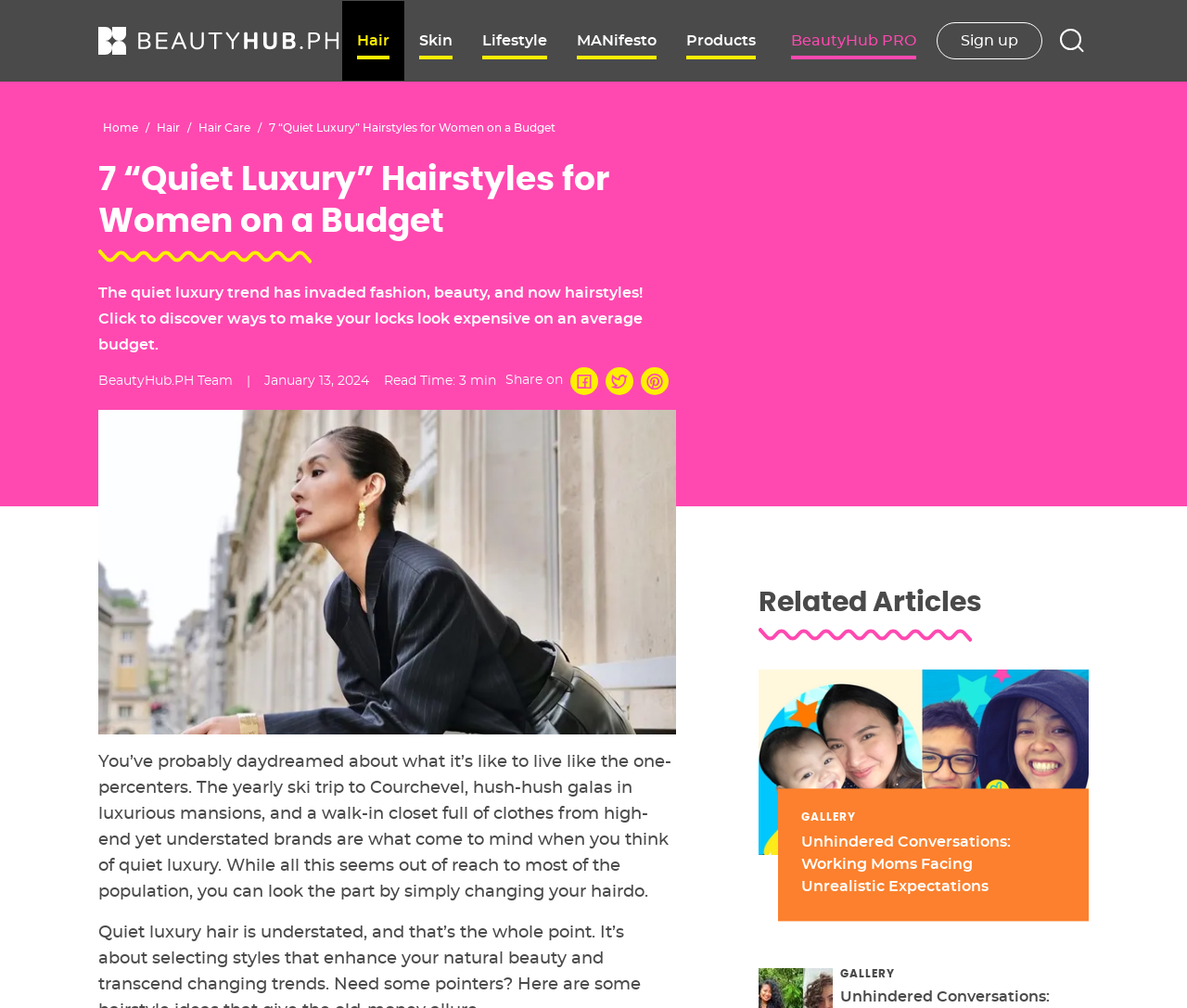Please find and provide the title of the webpage.

7 “Quiet Luxury” Hairstyles for Women on a Budget